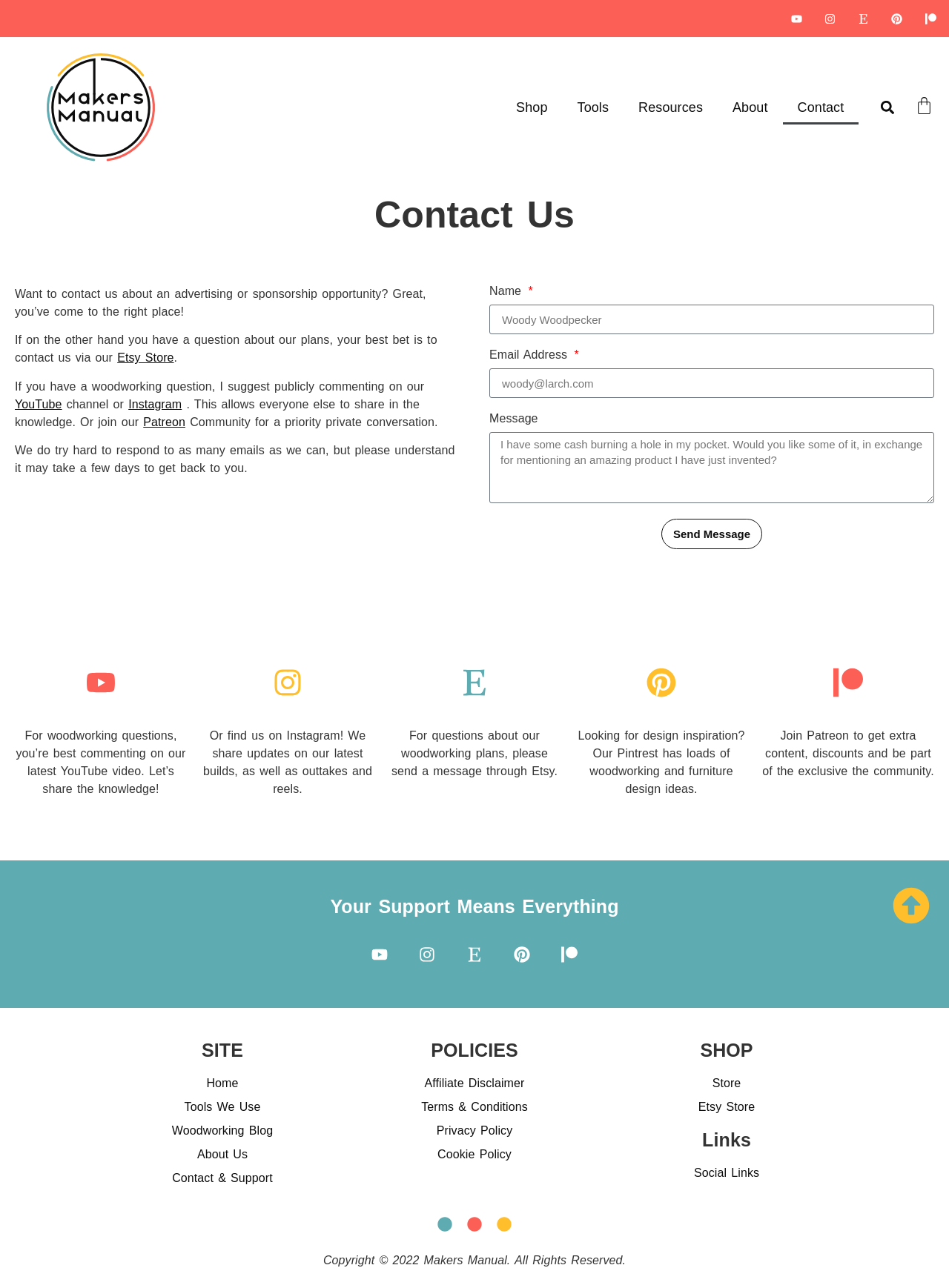Find the bounding box coordinates for the element that must be clicked to complete the instruction: "Send a message". The coordinates should be four float numbers between 0 and 1, indicated as [left, top, right, bottom].

[0.697, 0.403, 0.803, 0.426]